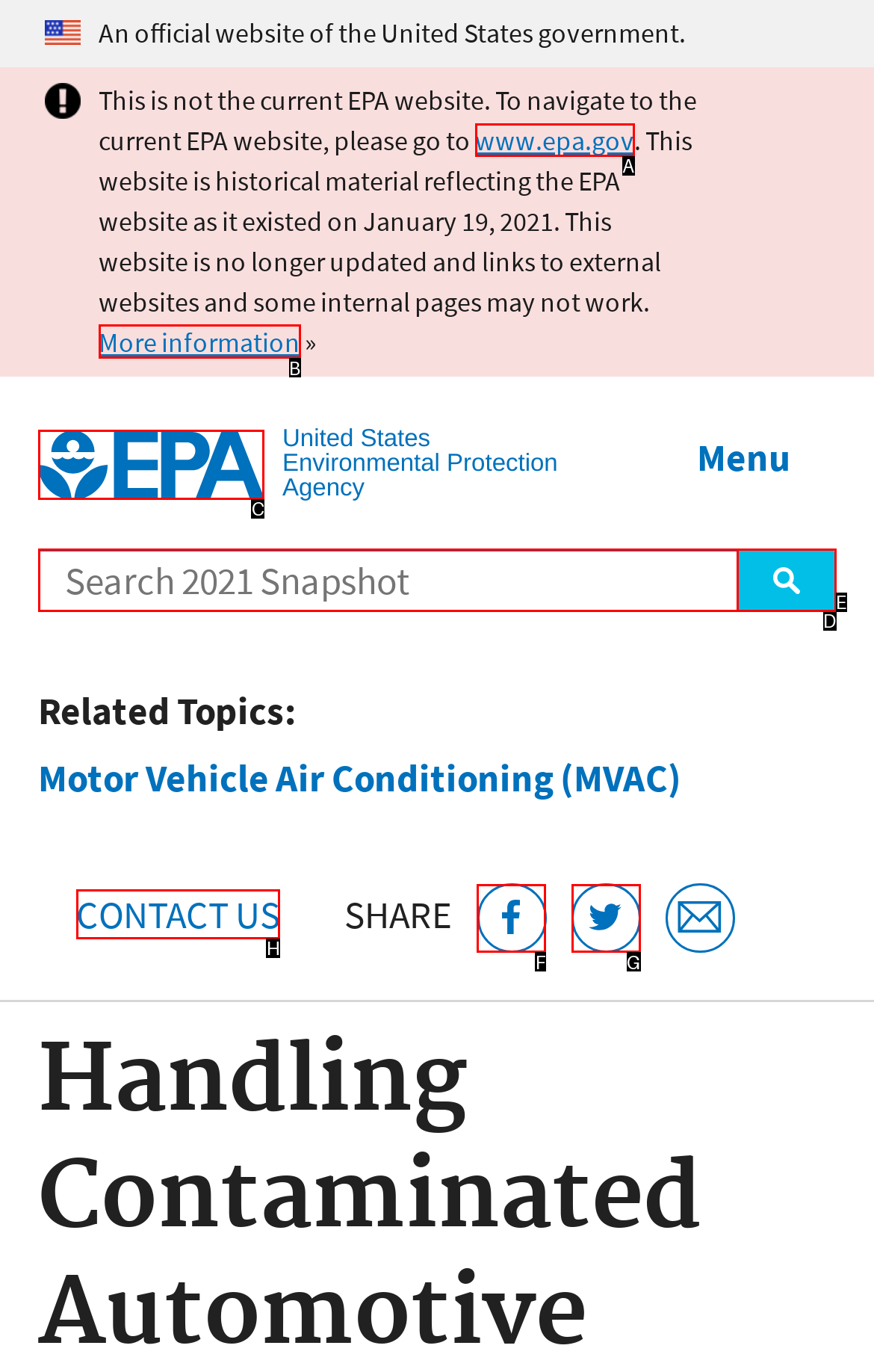Which HTML element should be clicked to complete the task: Visit the current EPA website? Answer with the letter of the corresponding option.

A